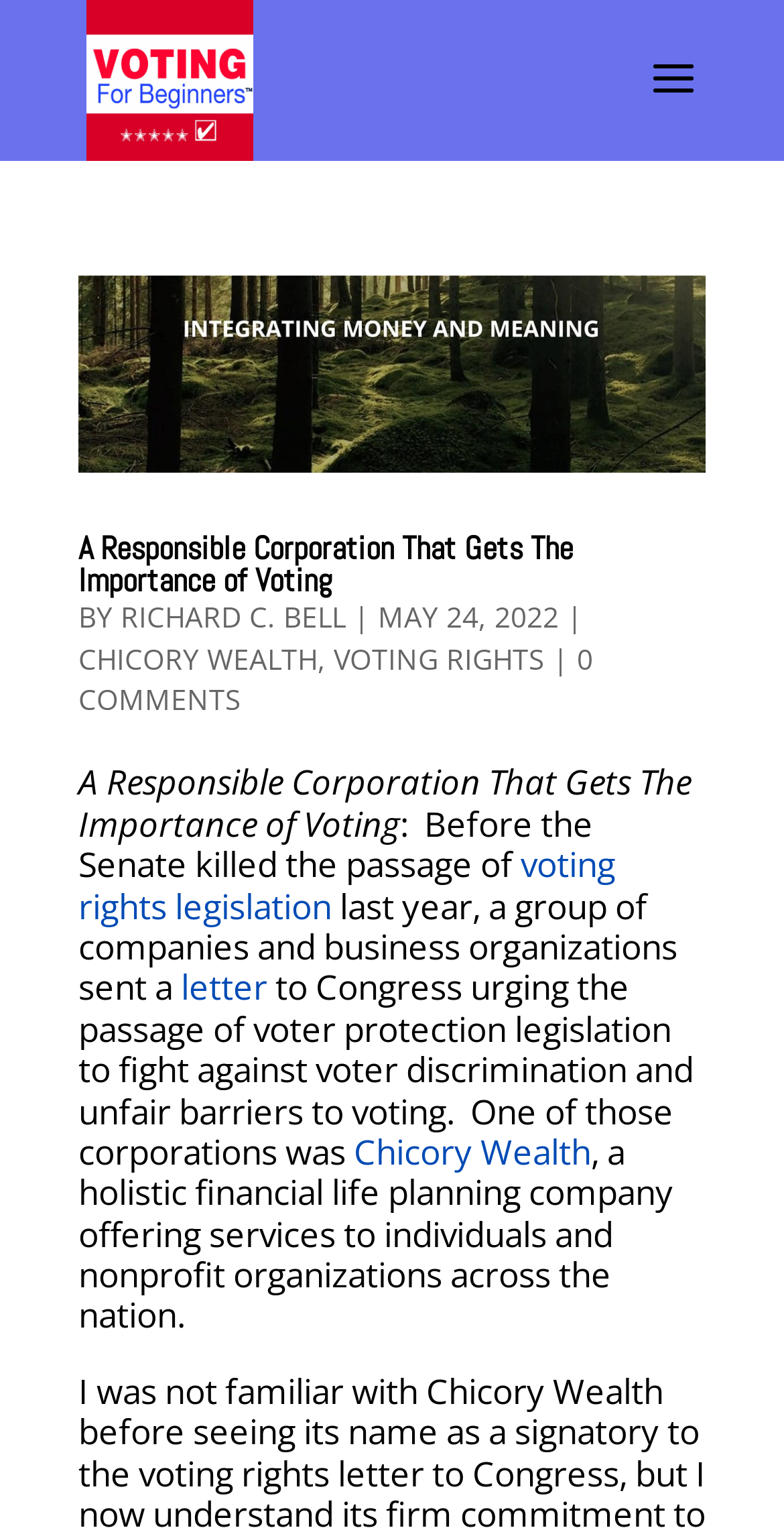What is the topic of the article?
Look at the image and provide a detailed response to the question.

I found the topic of the article by looking at the text 'Voting Rights' which is mentioned in the article as a topic related to the company Chicory Wealth.